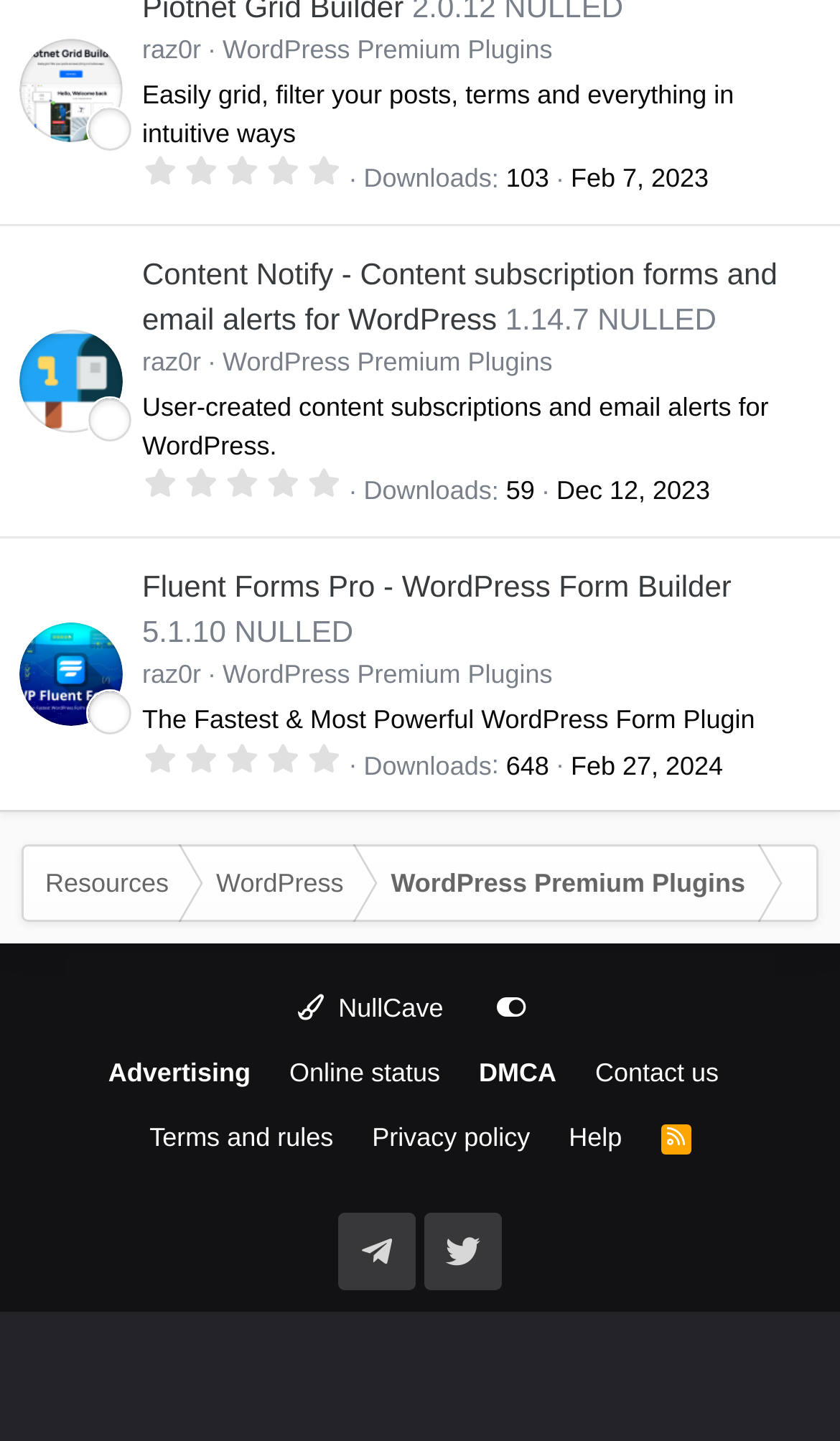Determine the bounding box coordinates of the clickable element to complete this instruction: "Go to WordPress Premium Plugins page". Provide the coordinates in the format of four float numbers between 0 and 1, [left, top, right, bottom].

[0.265, 0.023, 0.658, 0.044]